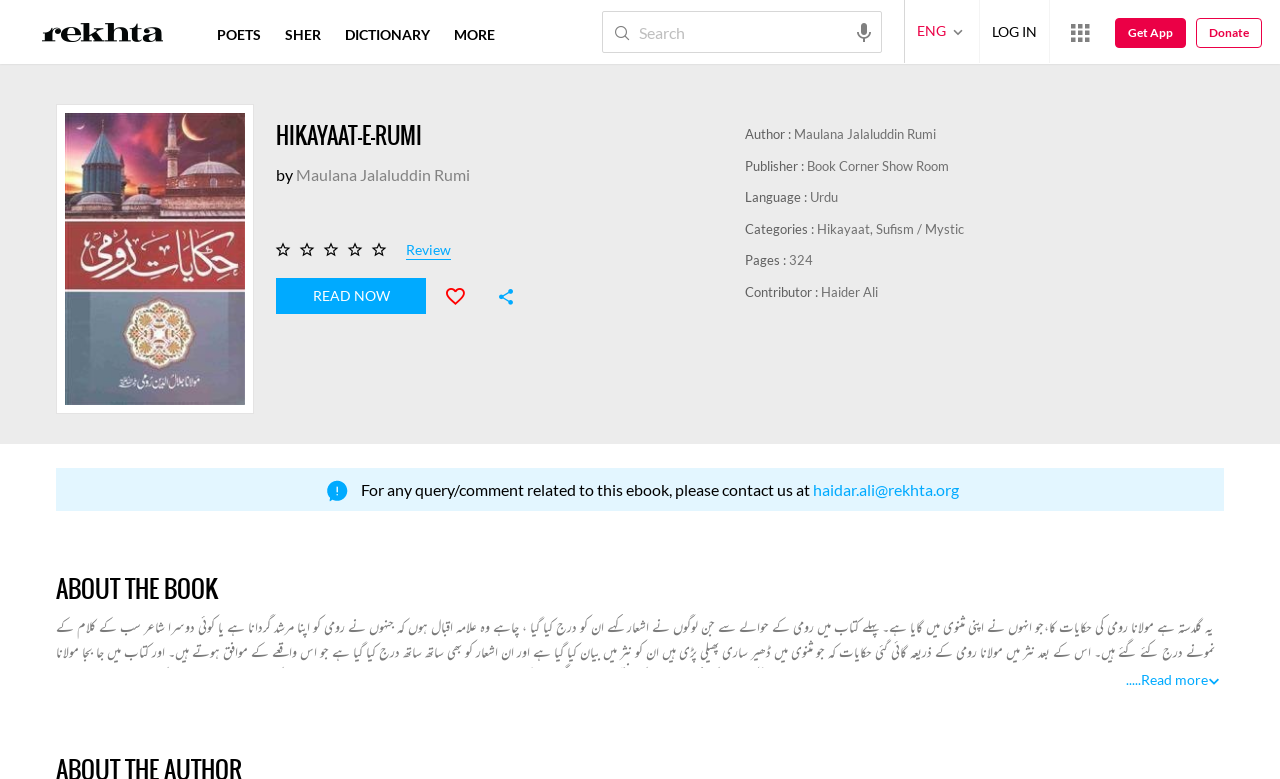Can you identify the bounding box coordinates of the clickable region needed to carry out this instruction: 'Read more about the book'? The coordinates should be four float numbers within the range of 0 to 1, stated as [left, top, right, bottom].

[0.891, 0.861, 0.944, 0.883]